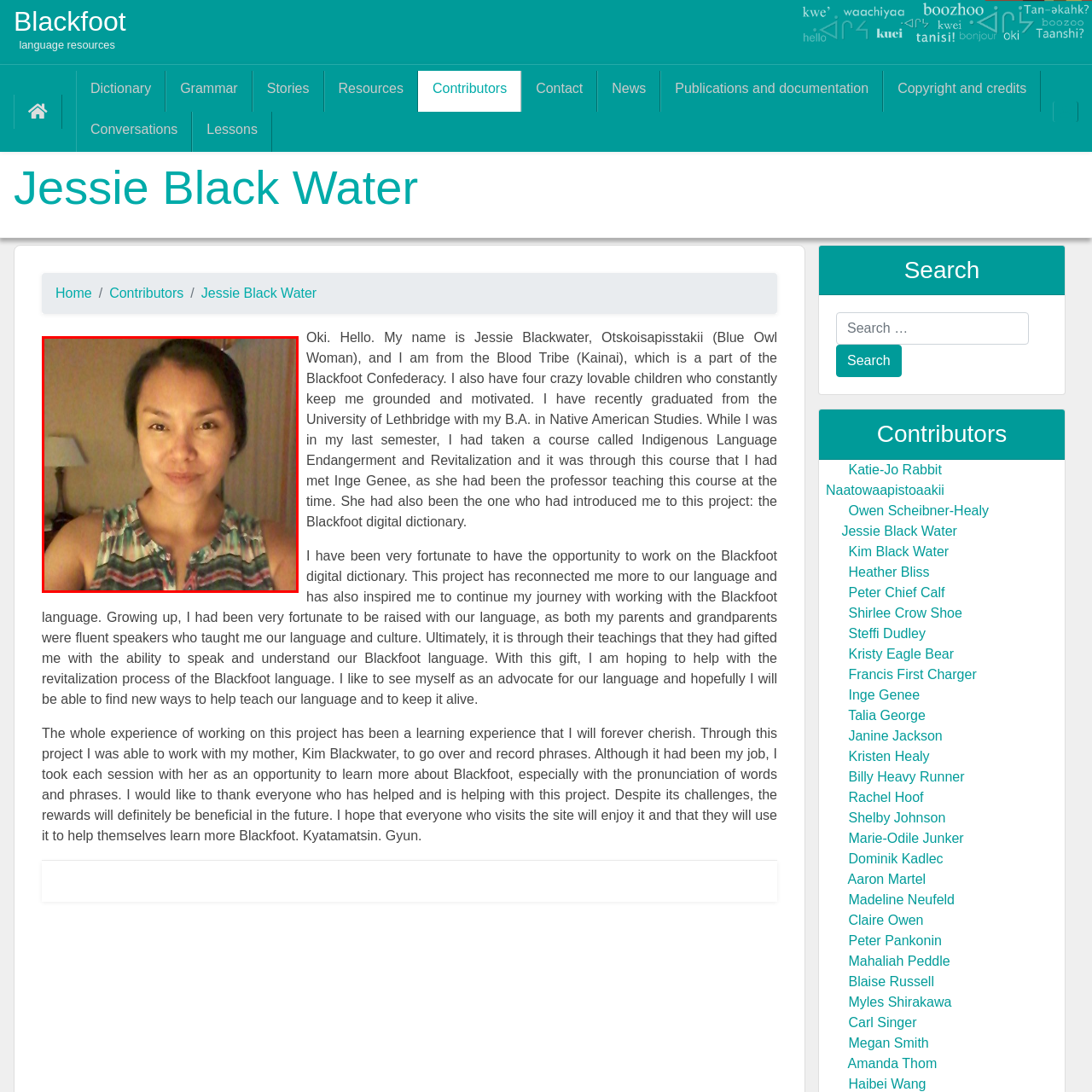Observe the image inside the red bounding box and answer briefly using a single word or phrase: What project is Jessie working on?

Blackfoot digital dictionary project